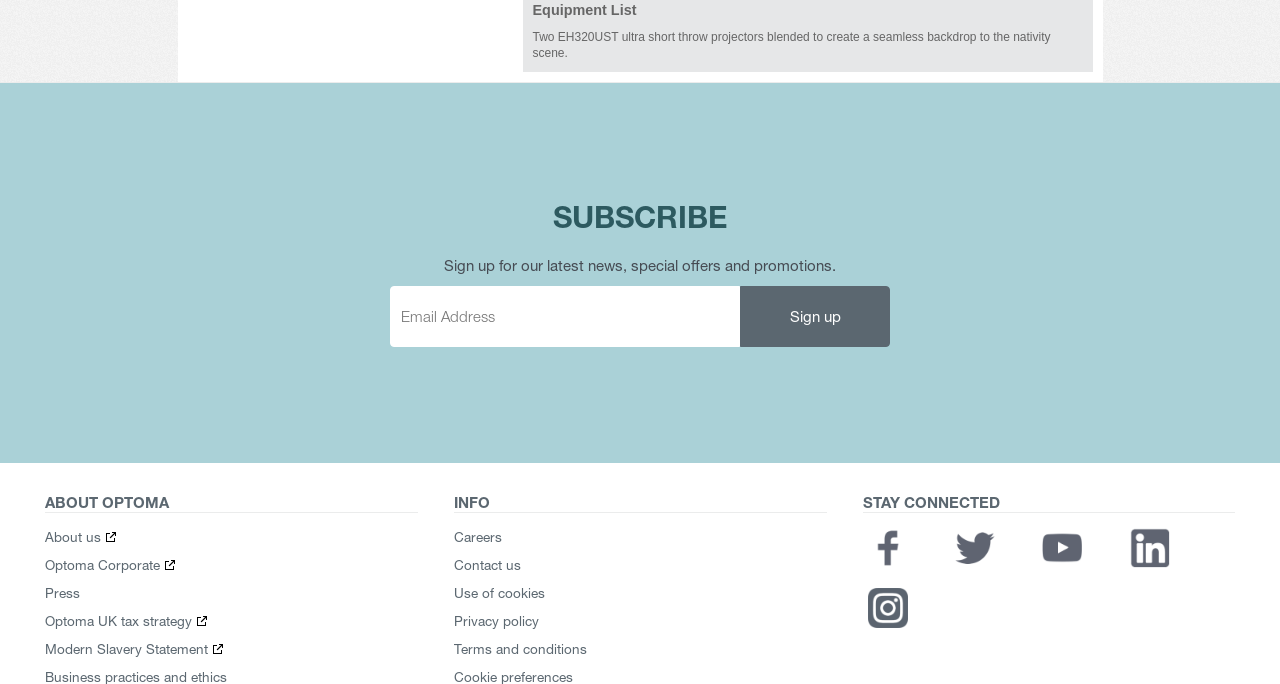Identify the bounding box coordinates for the element you need to click to achieve the following task: "Follow on Facebook". Provide the bounding box coordinates as four float numbers between 0 and 1, in the form [left, top, right, bottom].

[0.678, 0.771, 0.709, 0.83]